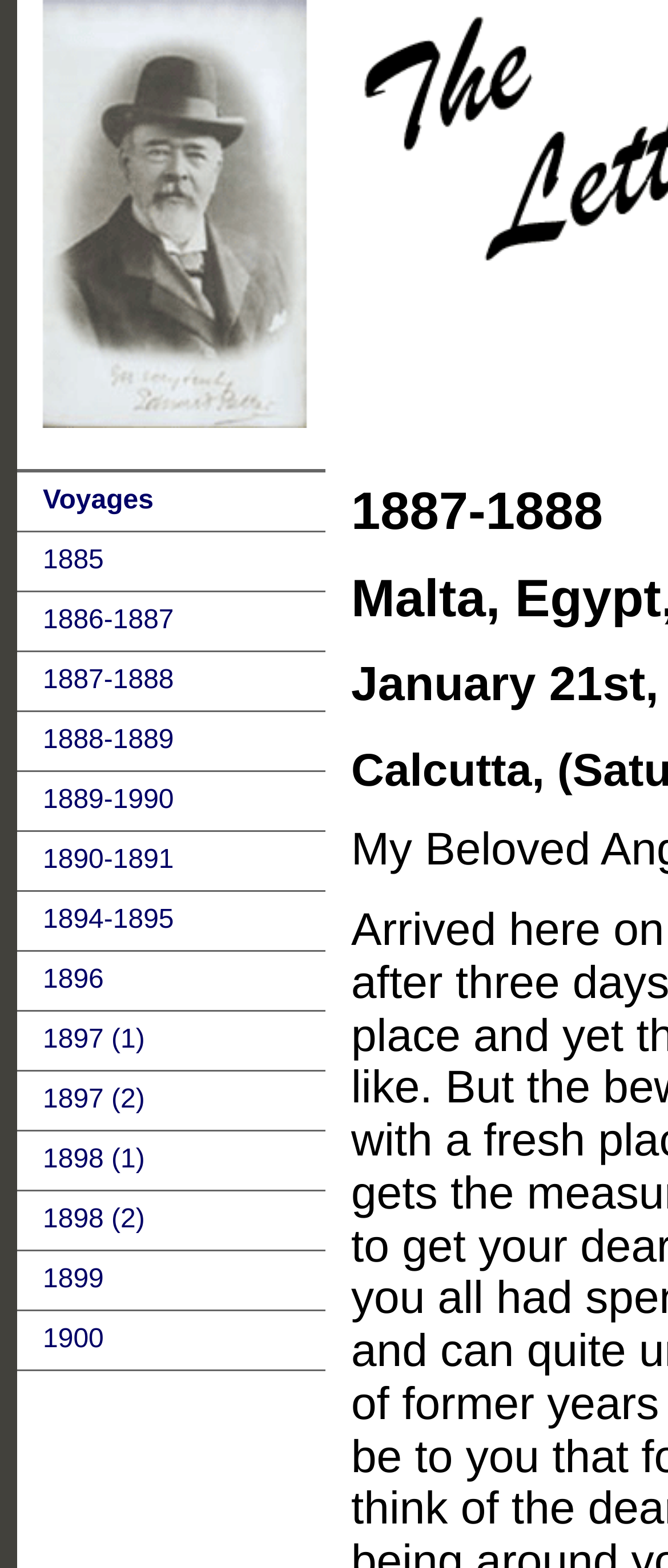Identify and provide the bounding box for the element described by: "1887-1888".

[0.026, 0.416, 0.487, 0.453]